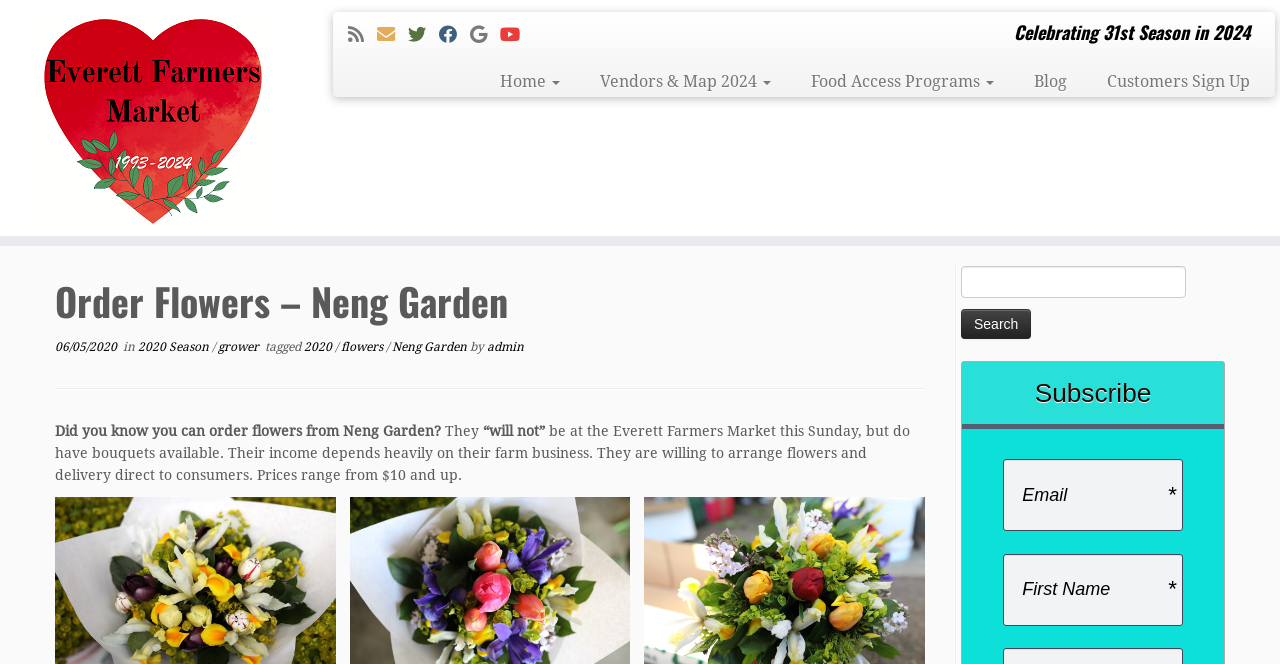Provide a brief response using a word or short phrase to this question:
What is the name of the garden?

Neng Garden